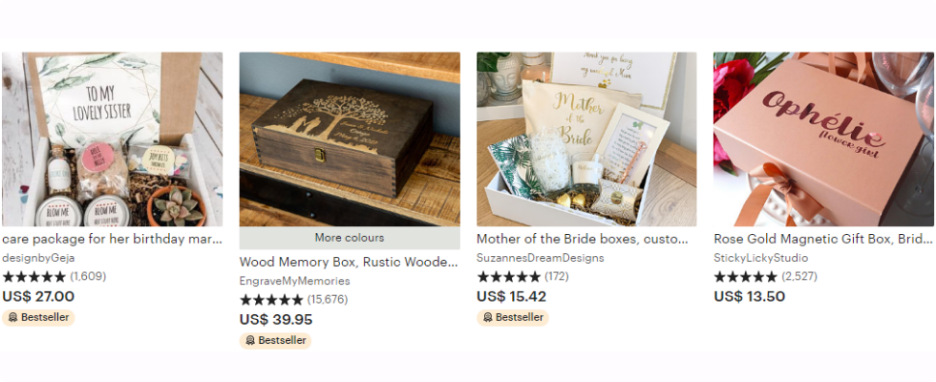What is the aesthetic of the rose gold magnetic gift box?
Using the details from the image, give an elaborate explanation to answer the question.

The rose gold magnetic gift box is described as featuring stylish typography and a minimalist aesthetic, indicating that its design is simple and uncluttered.